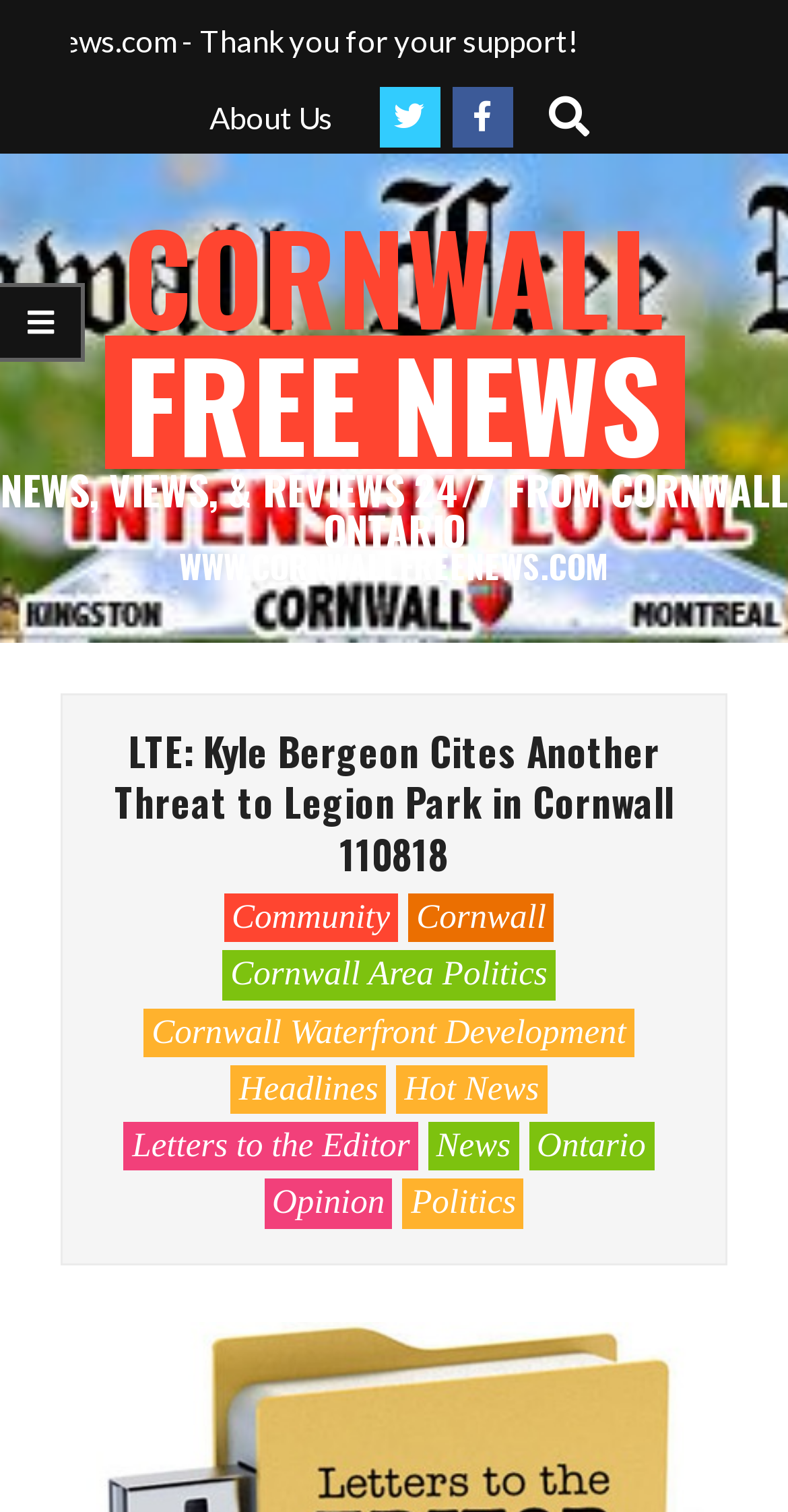Identify and provide the title of the webpage.

LTE: Kyle Bergeon Cites Another Threat to Legion Park in Cornwall 110818